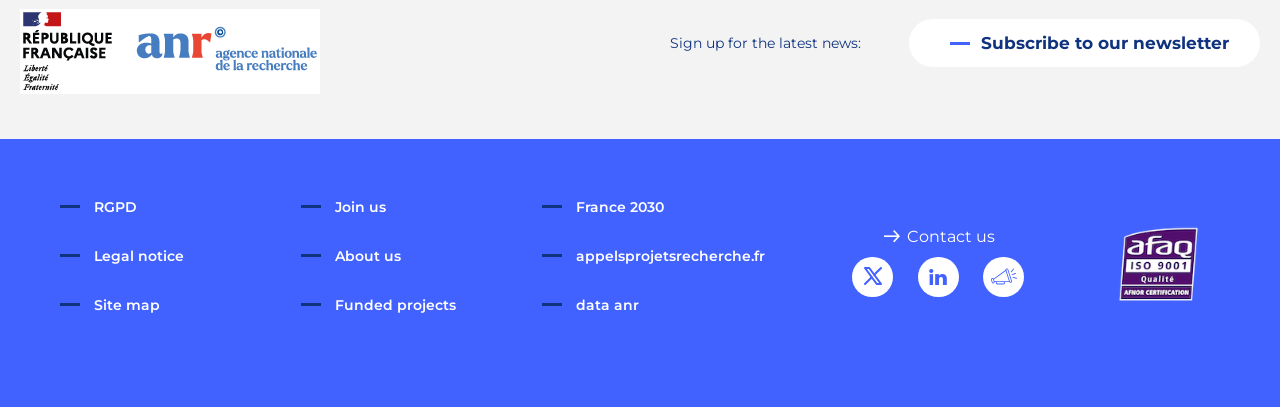Determine the bounding box coordinates for the HTML element mentioned in the following description: "title="ANR on LinkedIn"". The coordinates should be a list of four floats ranging from 0 to 1, represented as [left, top, right, bottom].

[0.717, 0.63, 0.749, 0.731]